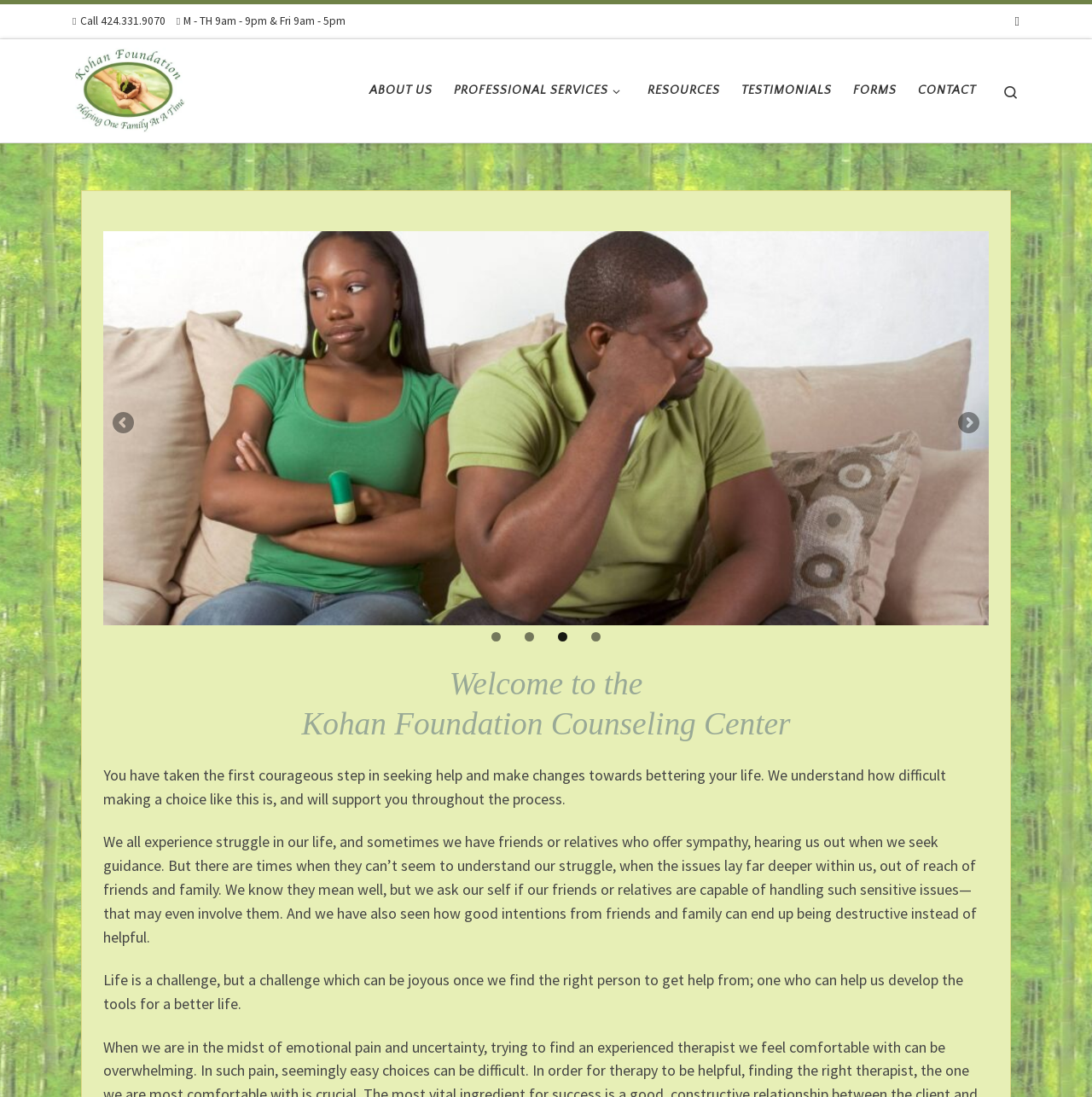Please identify the bounding box coordinates of the region to click in order to complete the given instruction: "Call the counseling center". The coordinates should be four float numbers between 0 and 1, i.e., [left, top, right, bottom].

[0.066, 0.011, 0.151, 0.028]